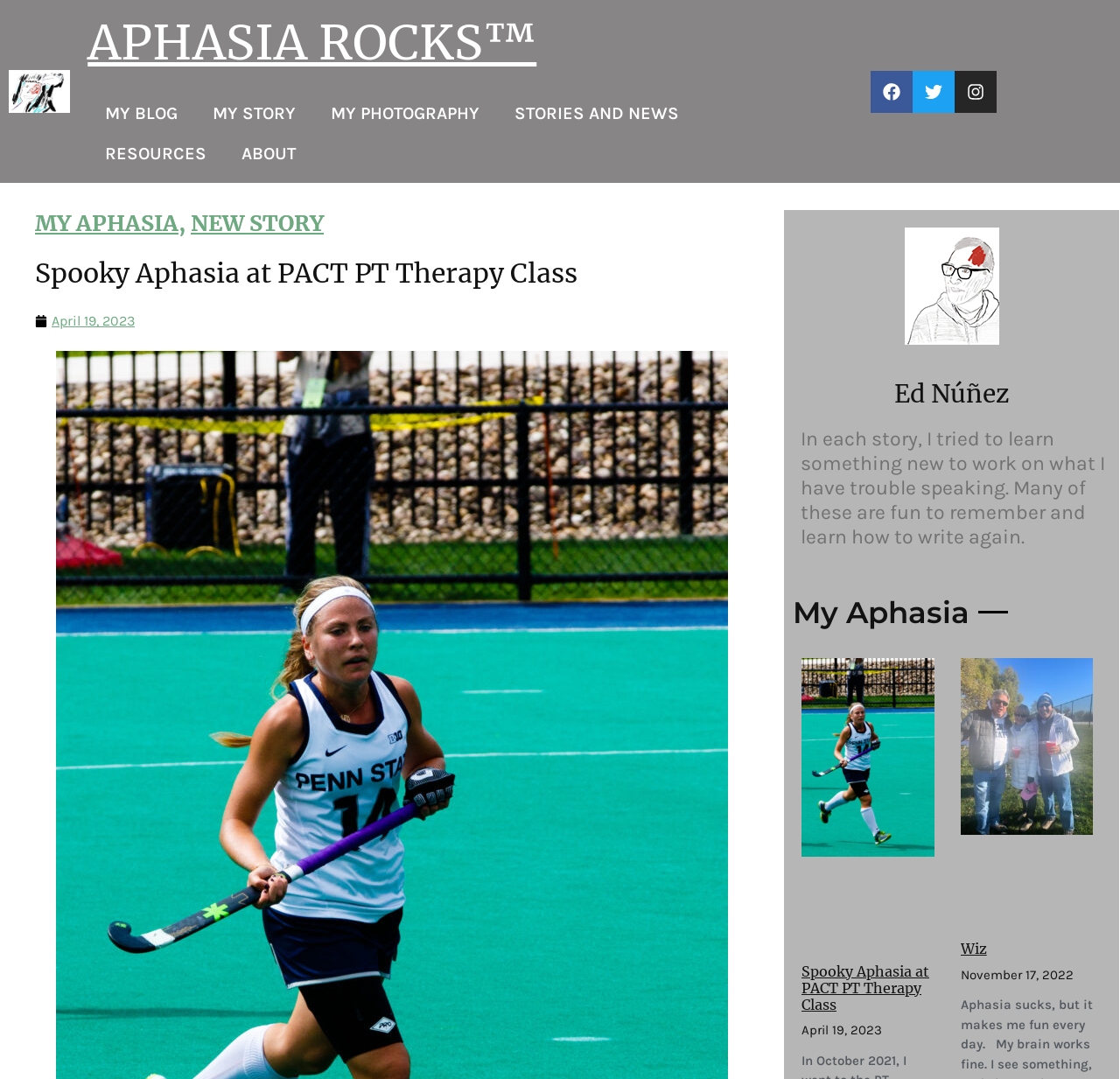Provide a brief response in the form of a single word or phrase:
What is the name of the website?

APHASIA ROCKS